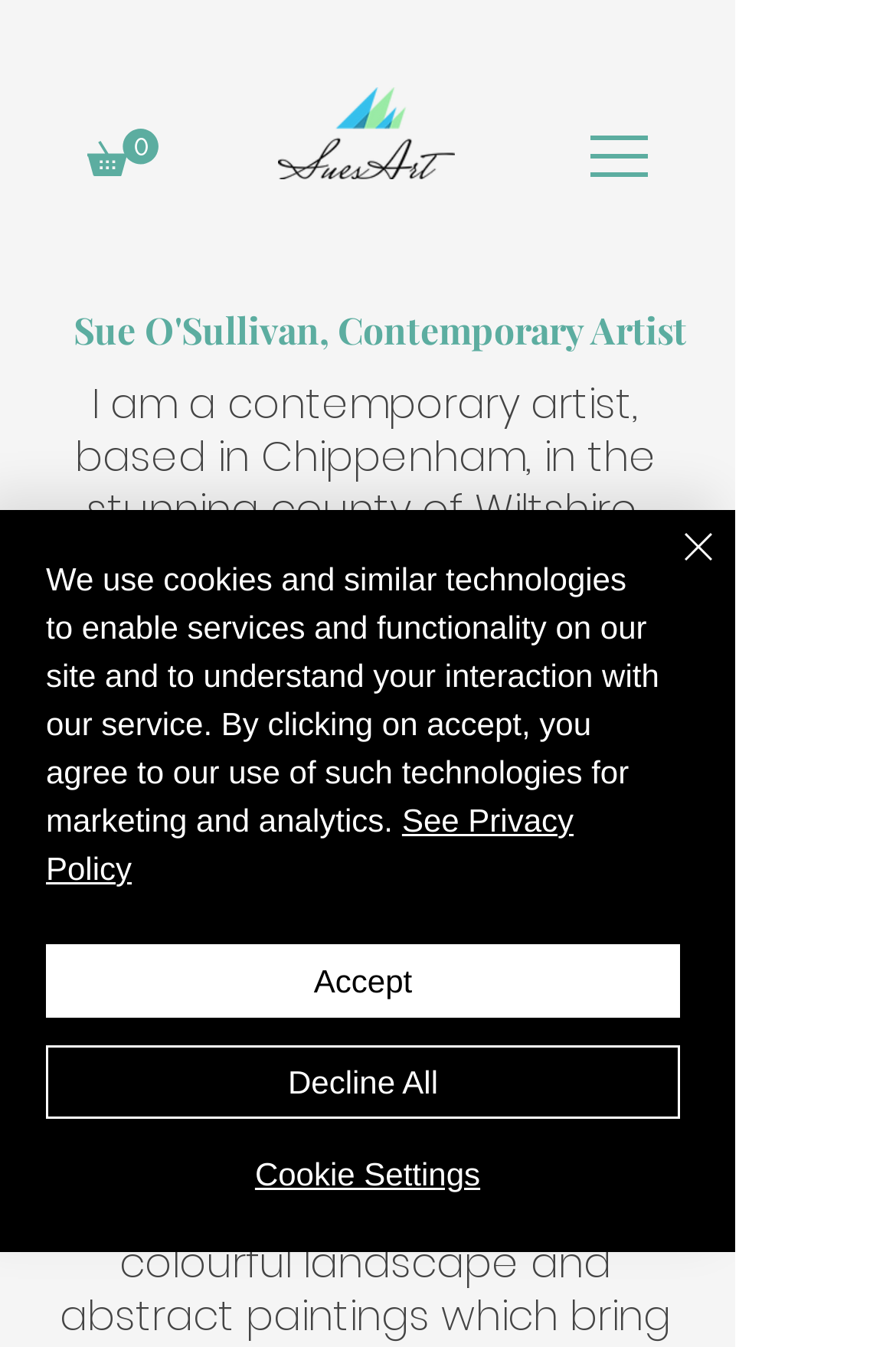What inspires Sue O'Sullivan's artwork?
Can you provide a detailed and comprehensive answer to the question?

The webpage states that Sue O'Sullivan draws inspiration from the ever-changing colours and forms of nature, which is reflected in her bold and colourful landscape and abstract paintings.